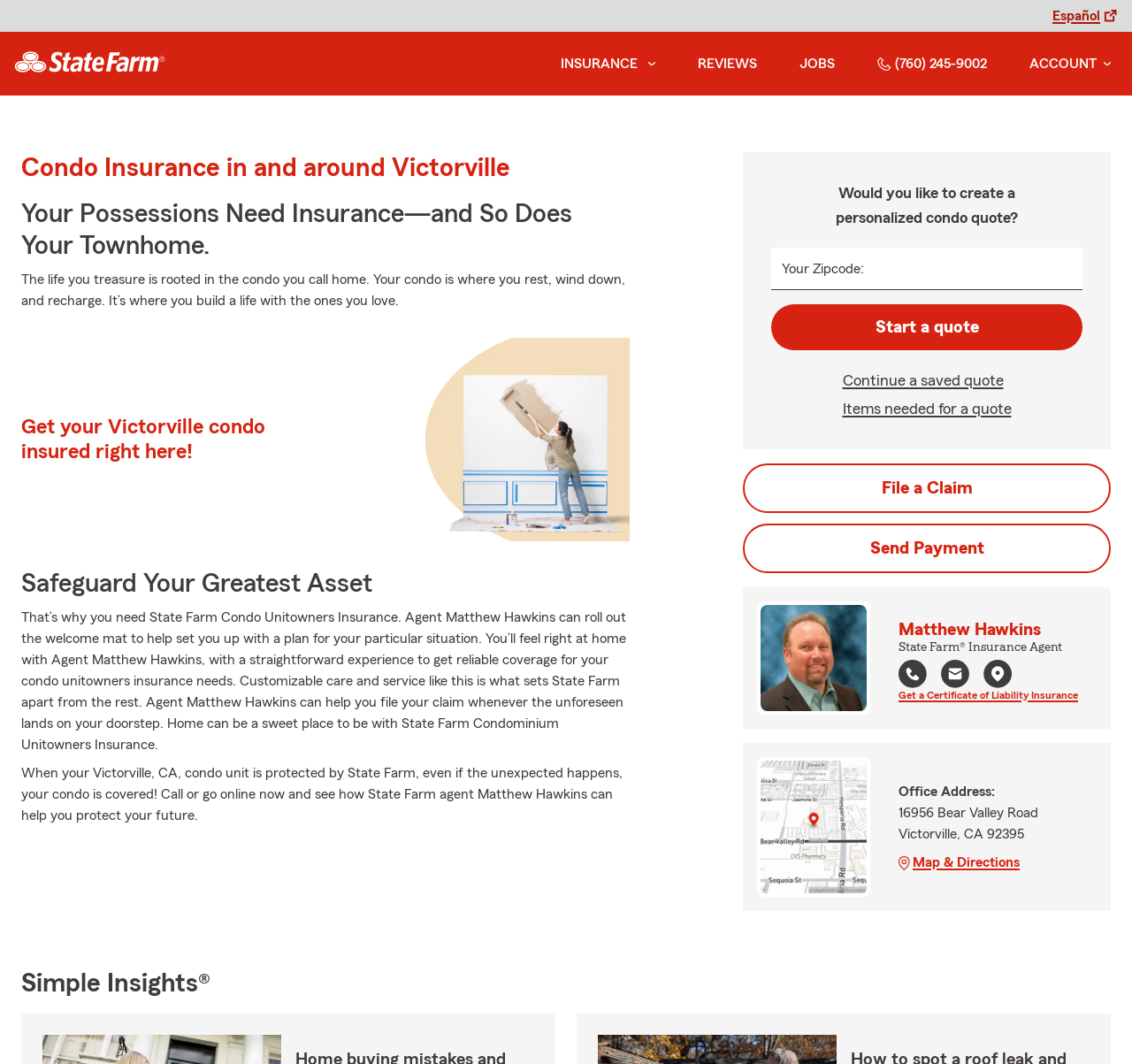What can be done on this webpage to get a personalized condo quote?
Based on the visual information, provide a detailed and comprehensive answer.

I determined the action to get a personalized condo quote by looking at the heading 'Would you like to create a personalized condo quote?' and the associated textbox and button, which allow the user to enter their zipcode and start a quote.